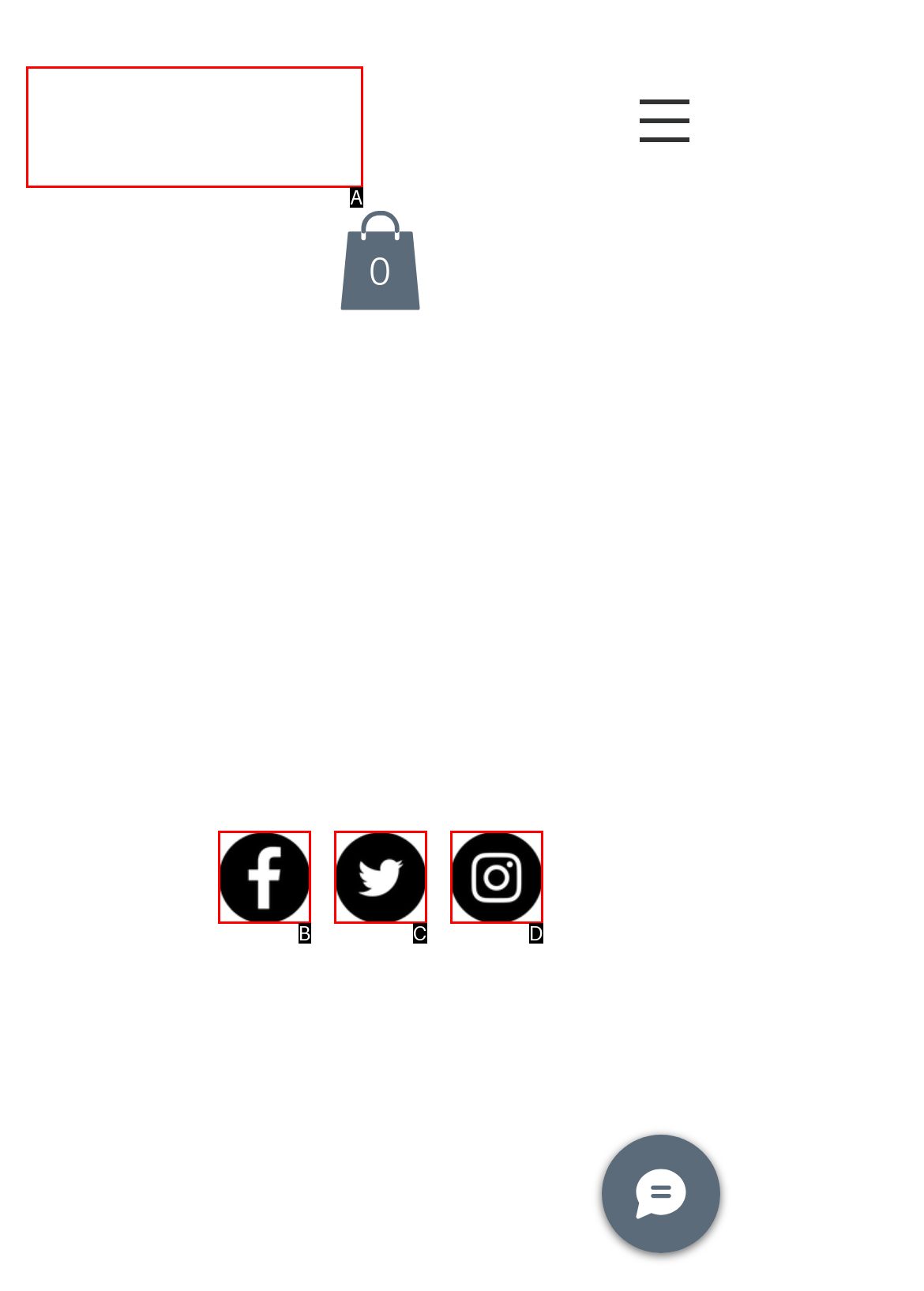Identify the letter of the UI element that corresponds to: parent_node: 0
Respond with the letter of the option directly.

A